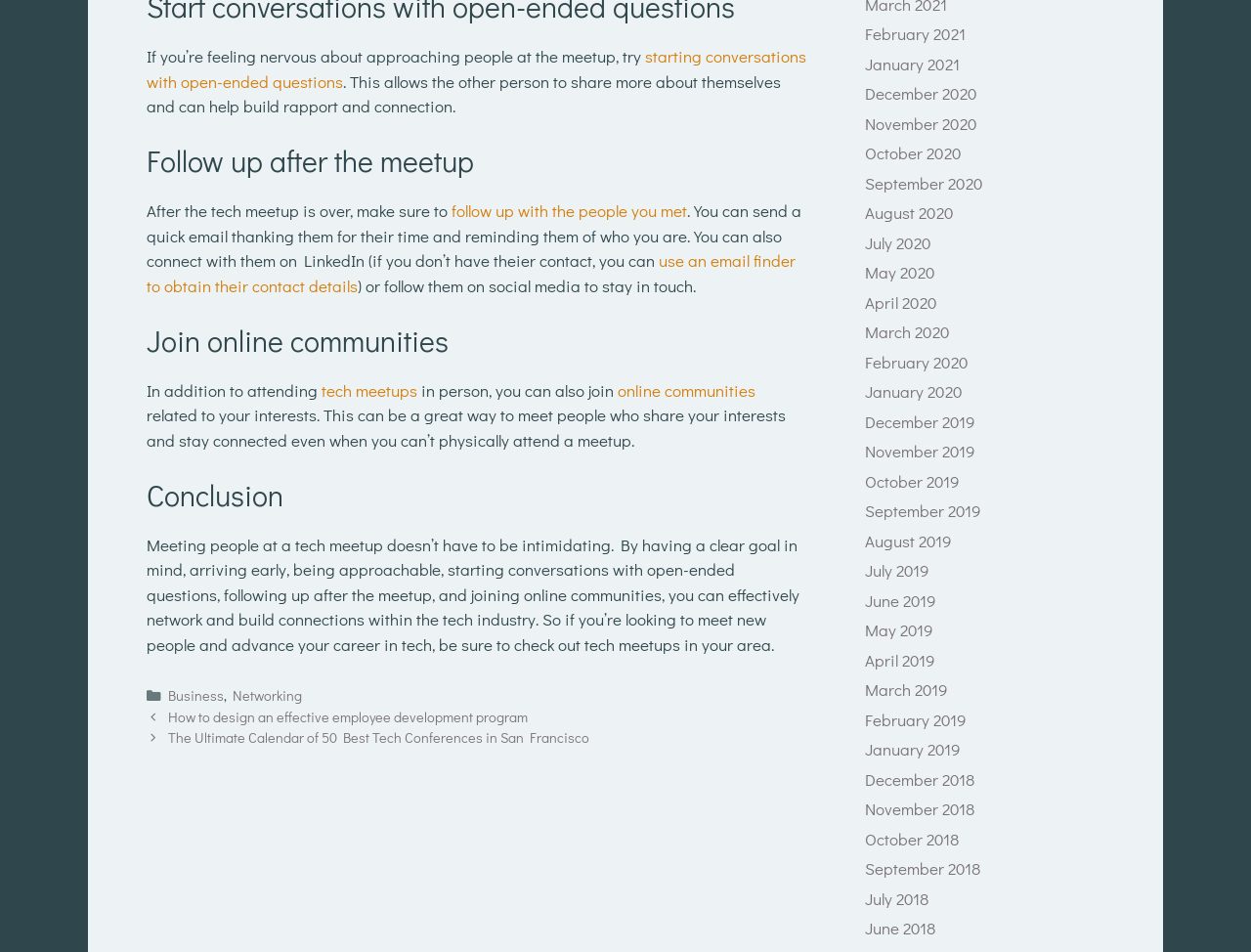Determine the bounding box coordinates of the area to click in order to meet this instruction: "Check out 'How to design an effective employee development program'".

[0.134, 0.743, 0.422, 0.763]